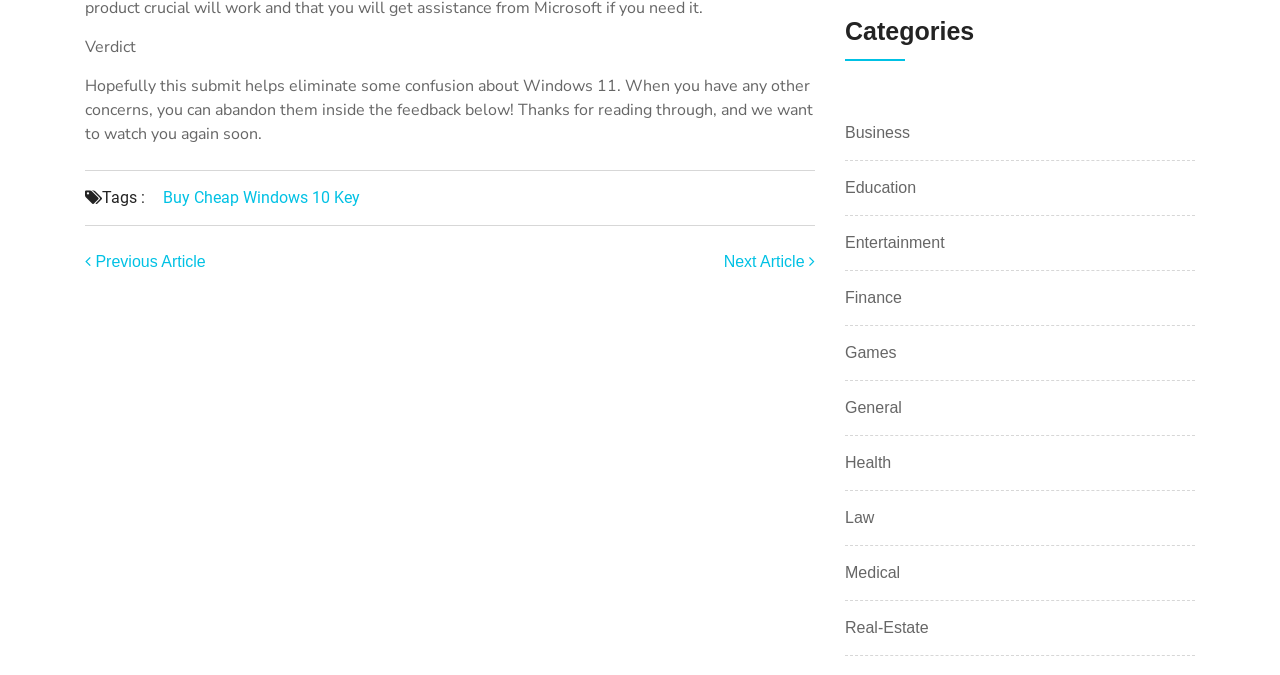Specify the bounding box coordinates of the area to click in order to execute this command: 'Click on the 'Buy Cheap Windows 10 Key' link'. The coordinates should consist of four float numbers ranging from 0 to 1, and should be formatted as [left, top, right, bottom].

[0.127, 0.279, 0.281, 0.307]